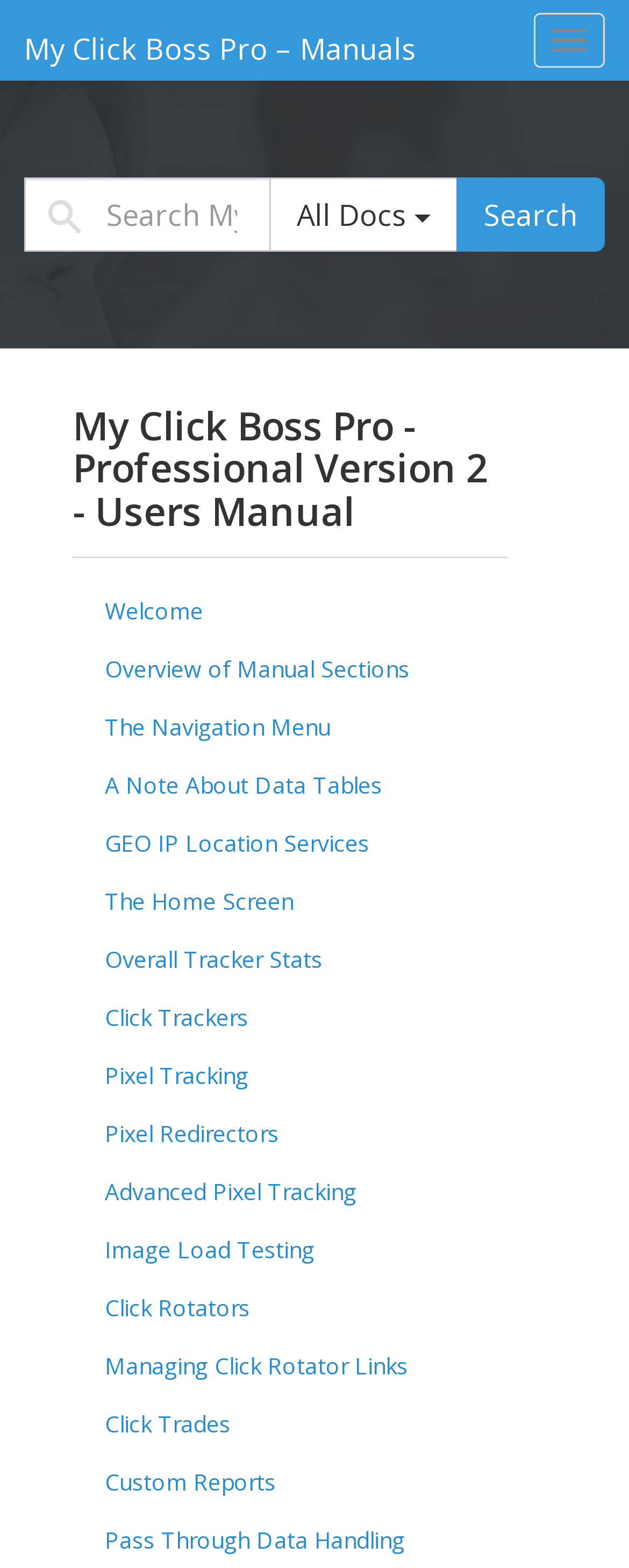Please study the image and answer the question comprehensively:
What is the purpose of the search box?

The search box is labeled as 'Search My Click Boss Pro – Manuals', indicating that its purpose is to search for specific content within the manual.